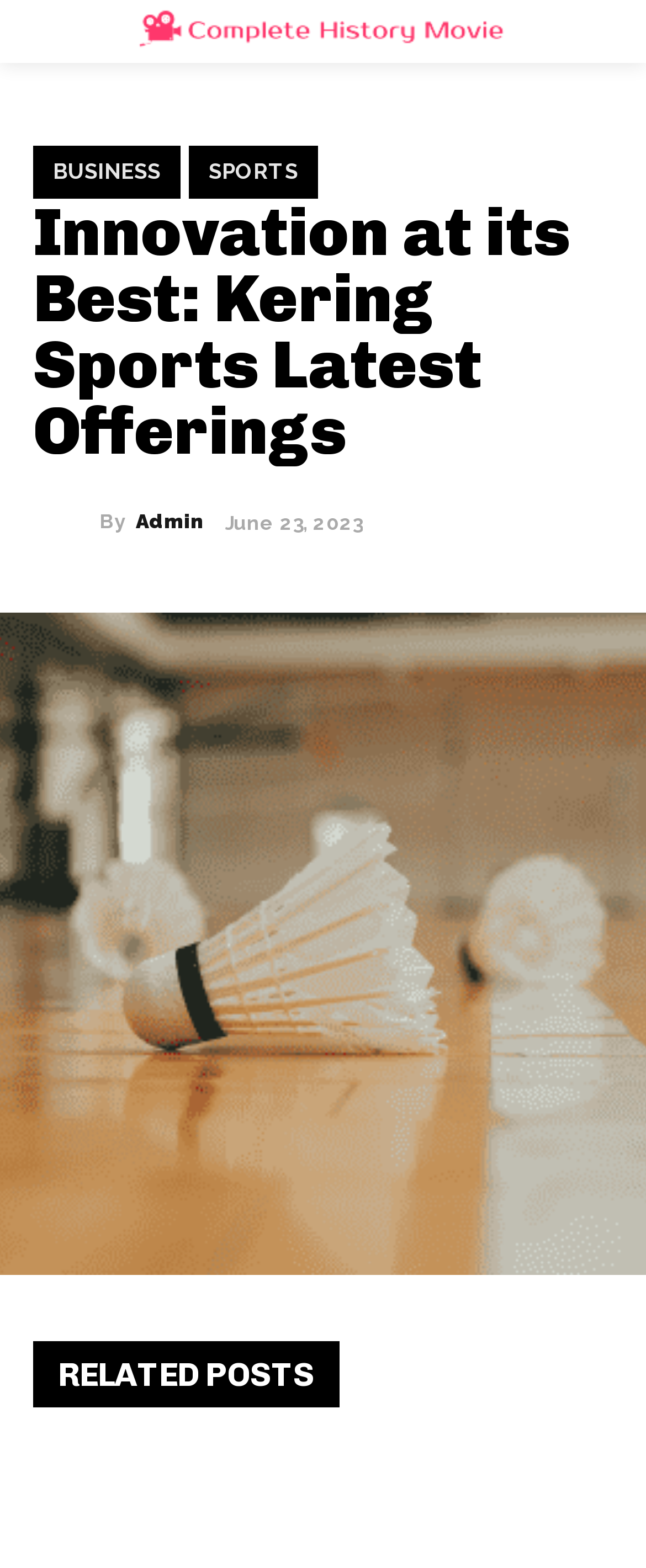Identify and provide the title of the webpage.

Innovation at its Best: Kering Sports Latest Offerings